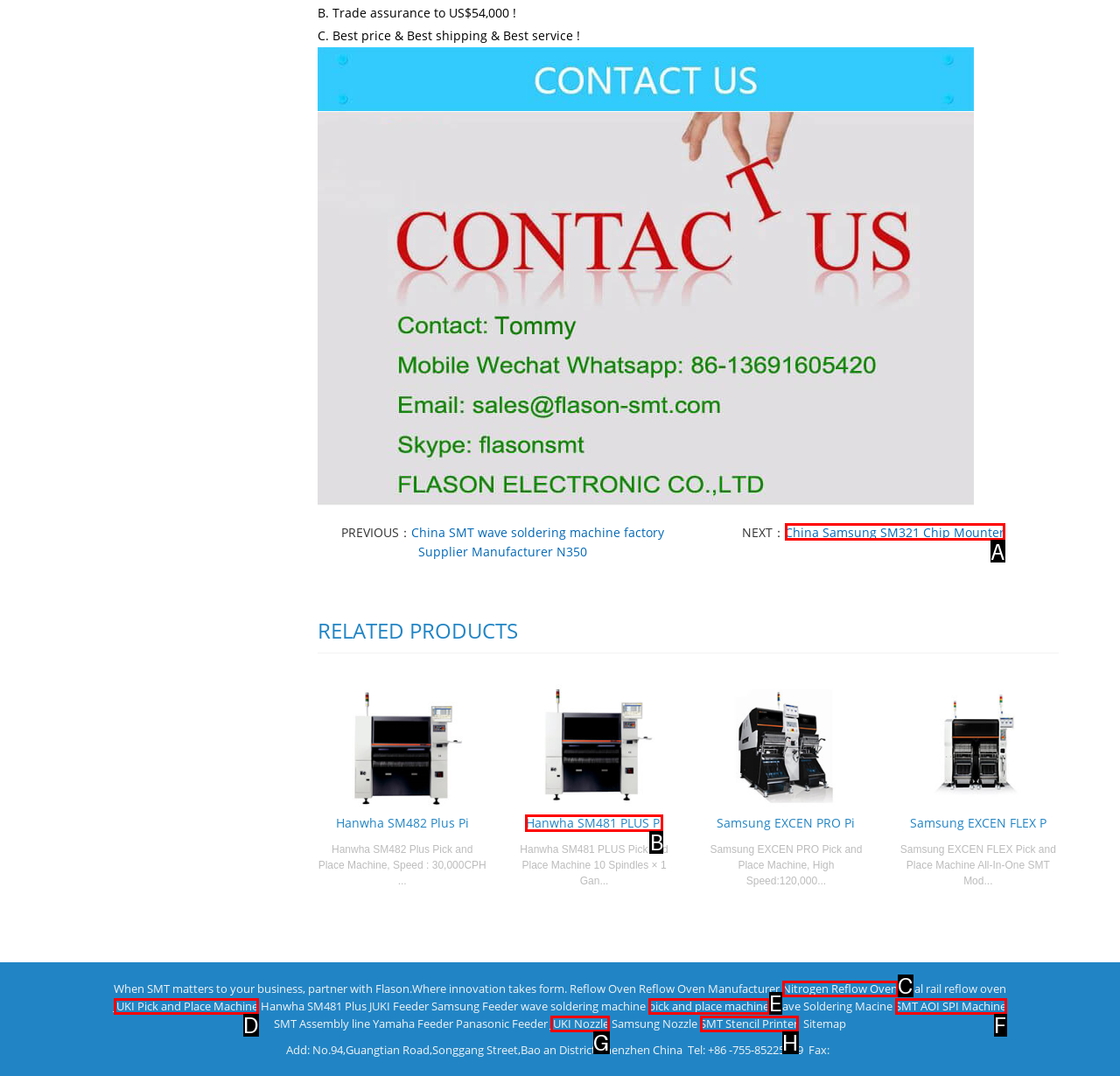Point out the option that aligns with the description: SMT AOI SPI Machine
Provide the letter of the corresponding choice directly.

F